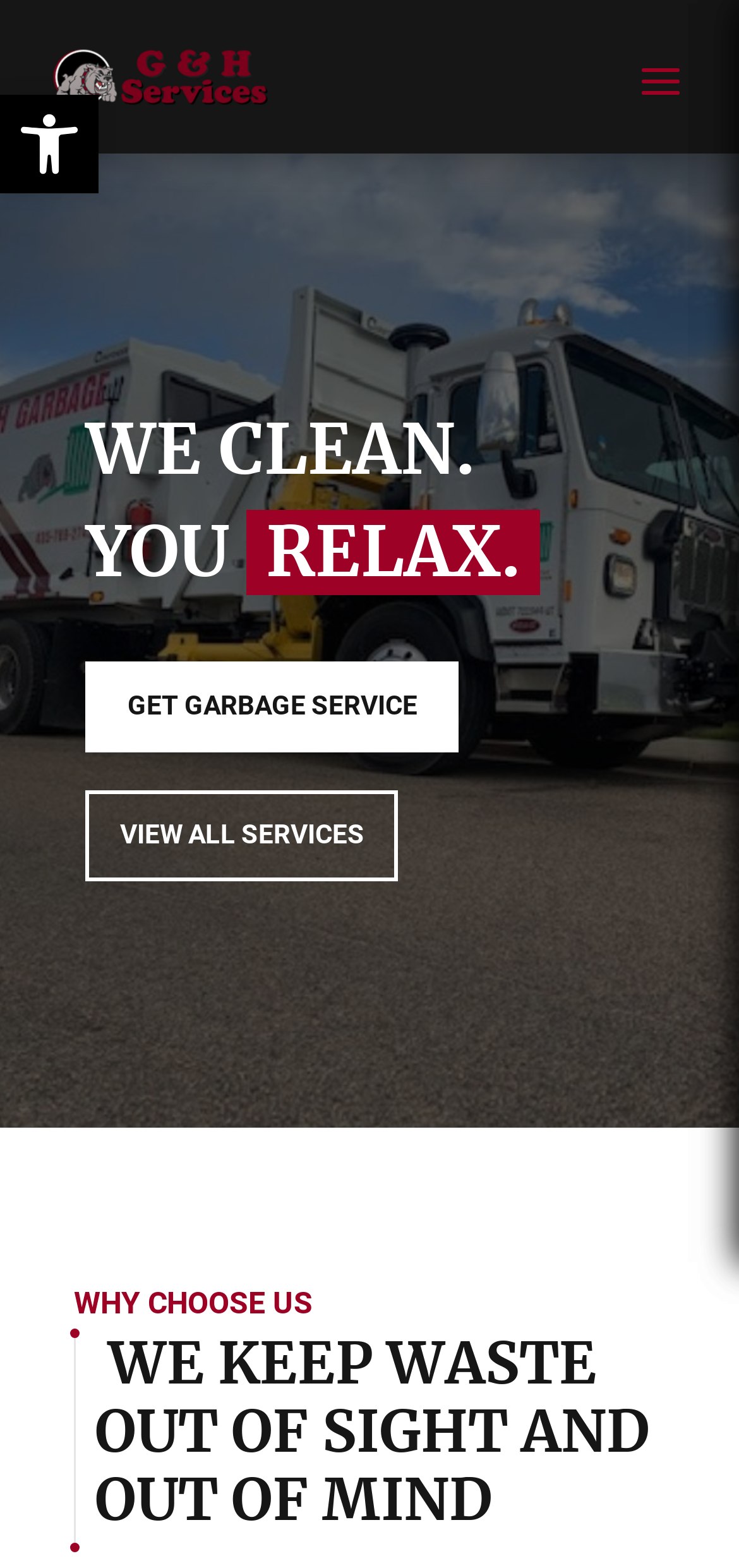What is the tone of the website?
Answer the question with a detailed and thorough explanation.

The tone of the website can be inferred from the heading 'WE CLEAN. YOU RELAX.' and the overall design, which suggests a calming and relaxing atmosphere, implying that the website aims to provide a hassle-free experience for its users.